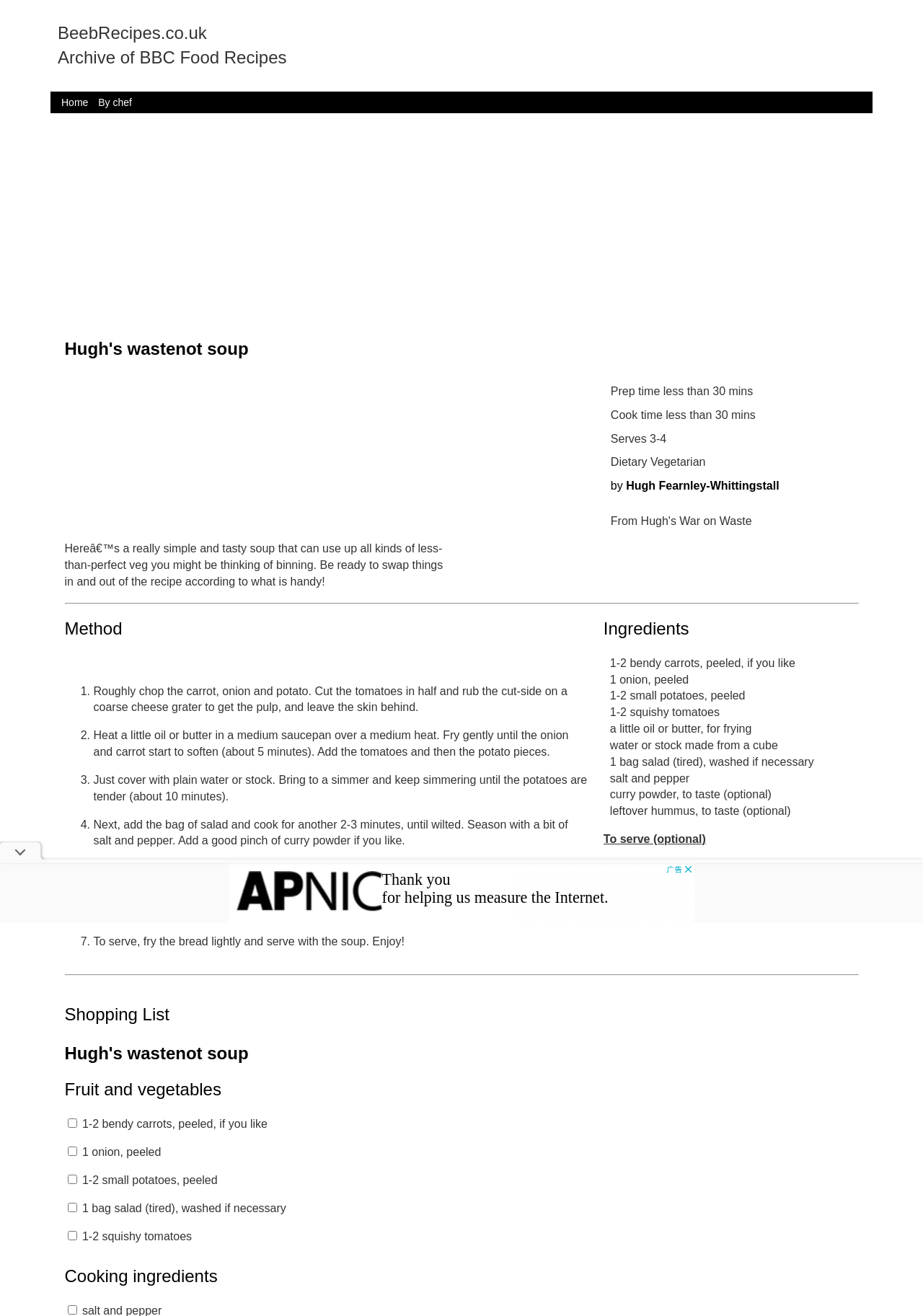What is the name of the soup recipe?
Refer to the image and give a detailed answer to the question.

The name of the soup recipe is mentioned in the heading 'Hugh's wastenot soup' at the top of the webpage, which is also the title of the recipe.